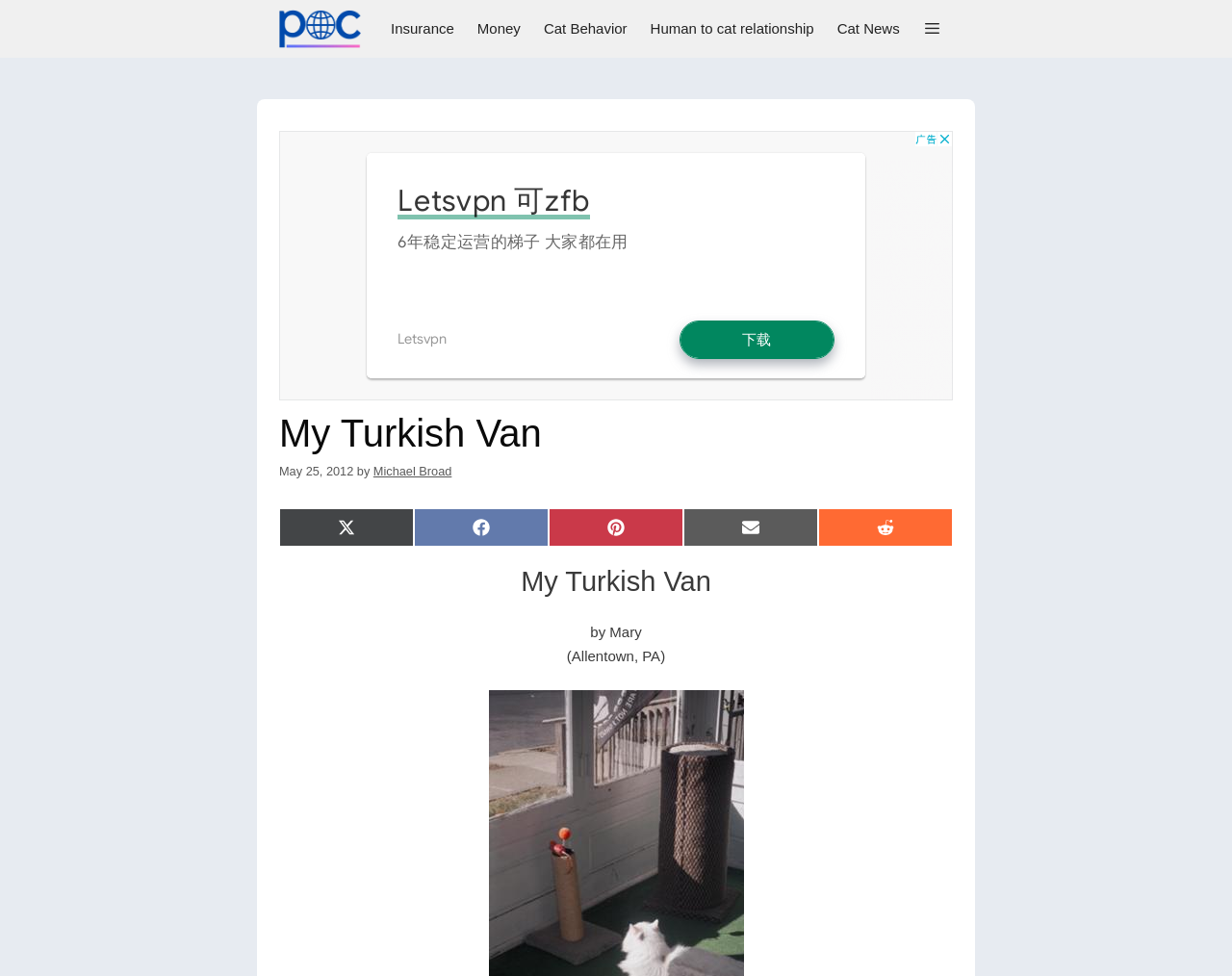How many social media sharing options are available?
Provide a detailed and extensive answer to the question.

I counted the number of social media sharing options, which are 'Share on X (Twitter)', 'Share on Facebook', 'Share on Pinterest', 'Share on Email', and 'Share on Reddit'. There are 5 social media sharing options available.